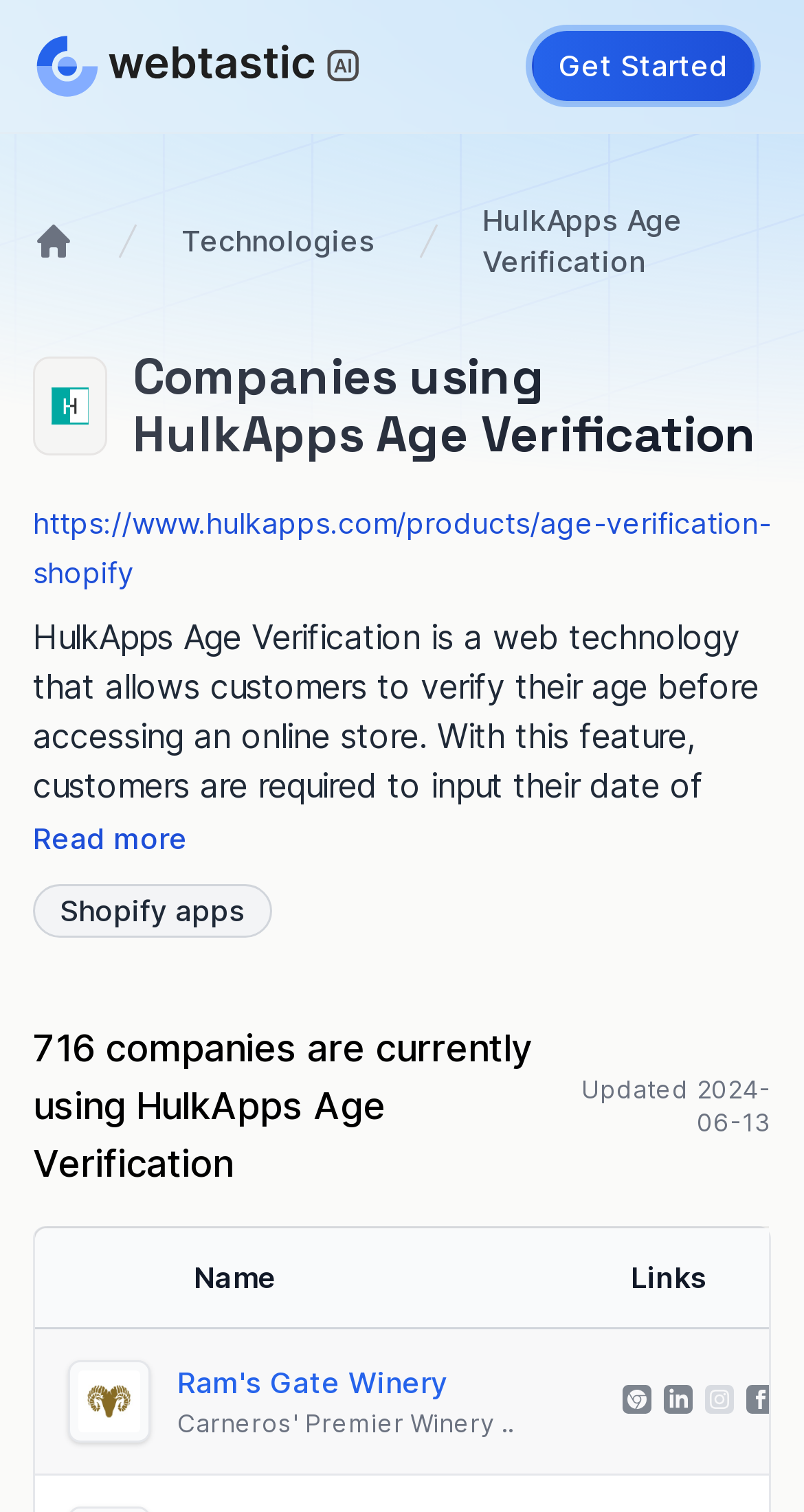Extract the bounding box coordinates for the UI element described by the text: "Home". The coordinates should be in the form of [left, top, right, bottom] with values between 0 and 1.

[0.041, 0.146, 0.092, 0.173]